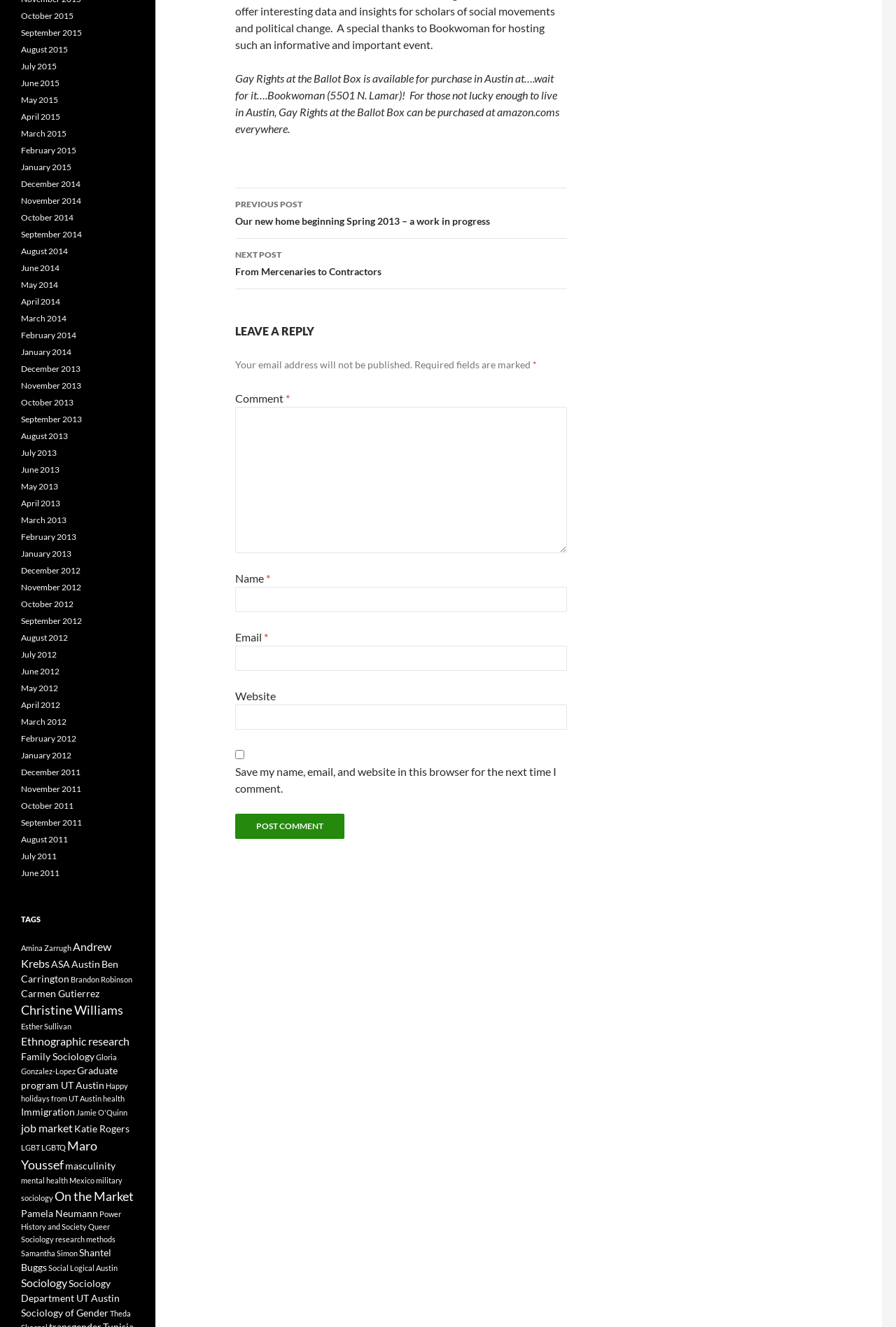Please find the bounding box coordinates of the element's region to be clicked to carry out this instruction: "View previous post".

[0.262, 0.142, 0.633, 0.18]